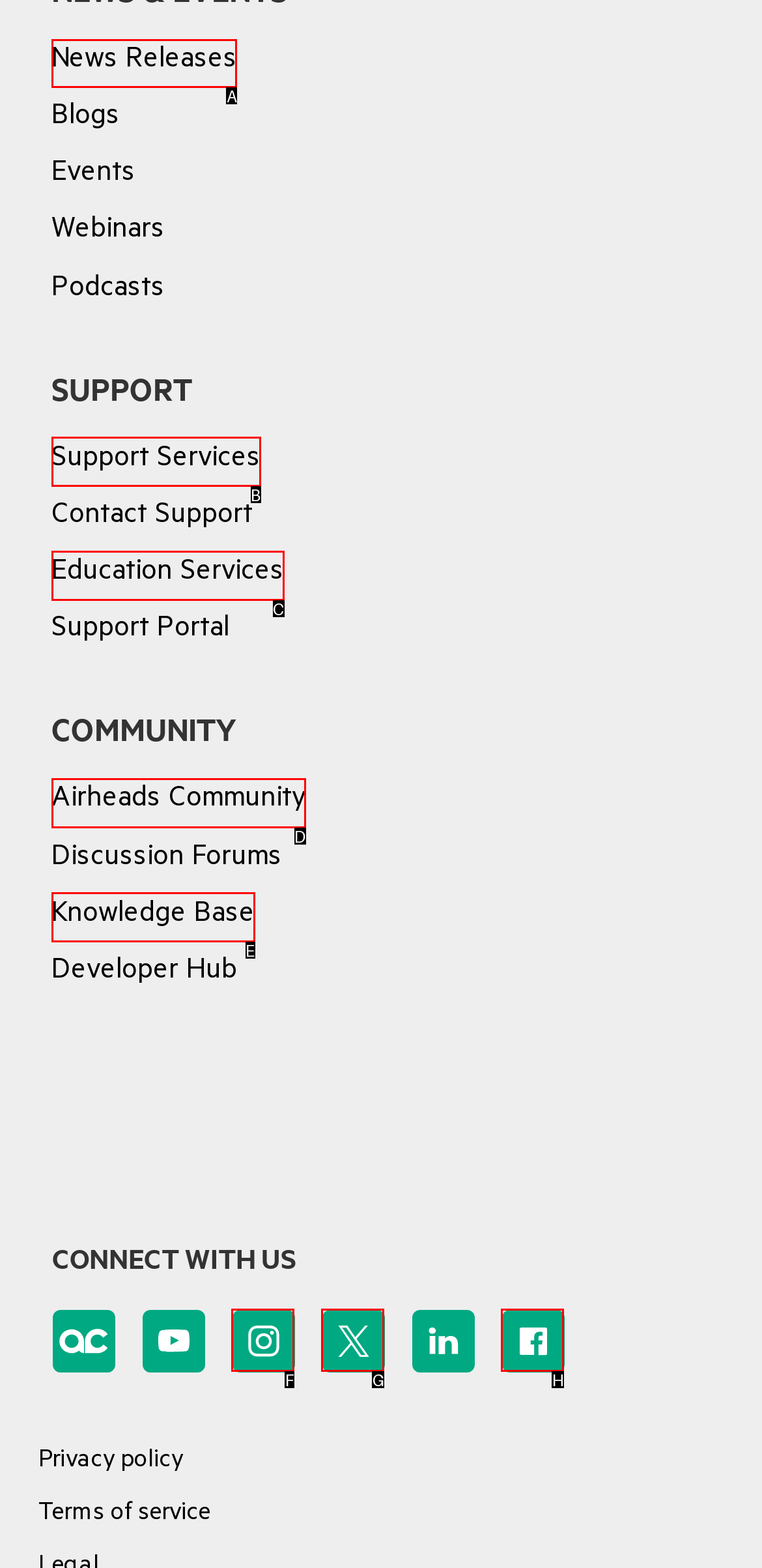Please identify the correct UI element to click for the task: Click on News Releases Respond with the letter of the appropriate option.

A